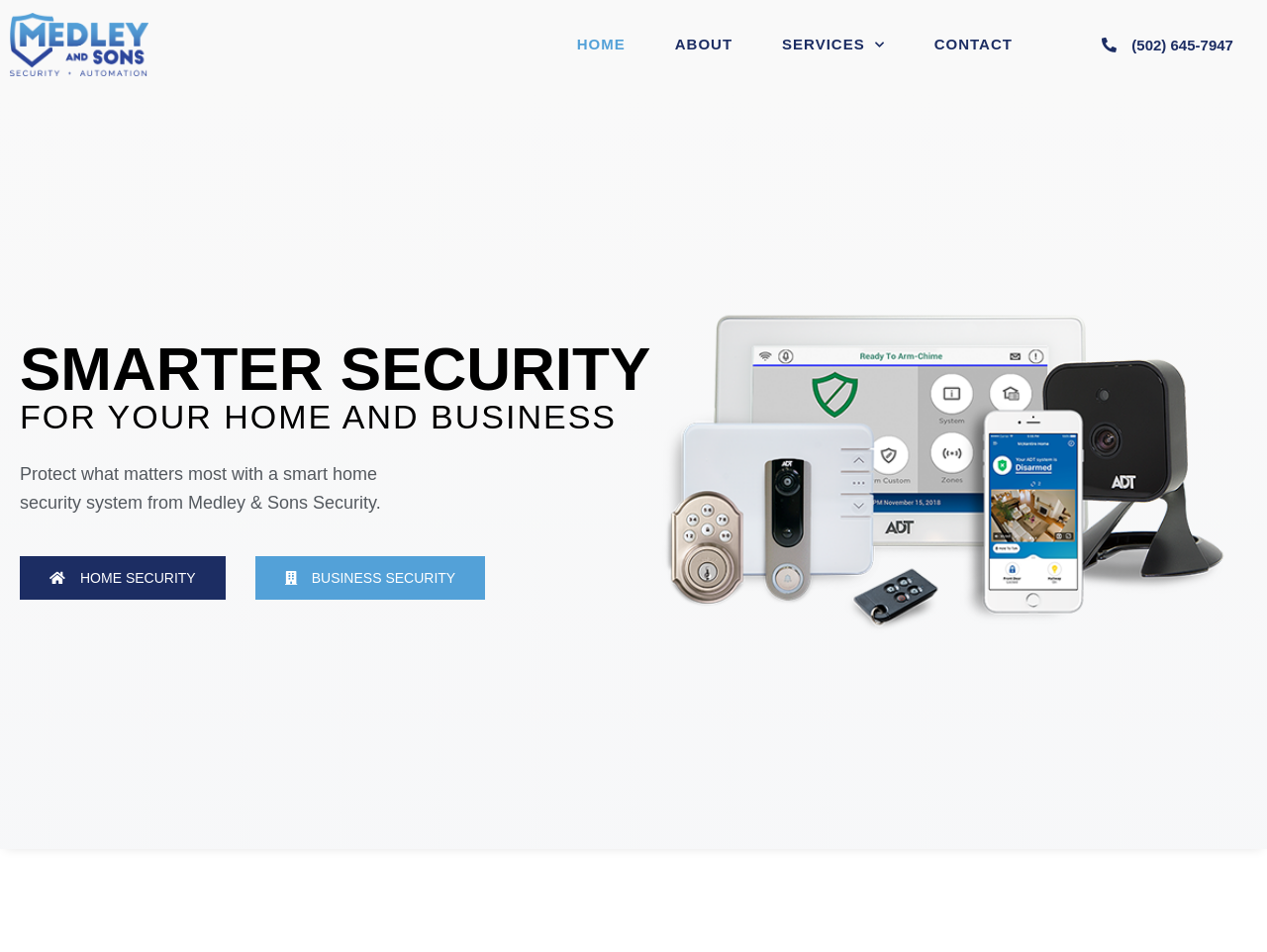What type of security systems are offered?
Using the image as a reference, answer the question in detail.

The type of security systems offered are obtained from the links 'HOME SECURITY' and 'BUSINESS SECURITY' below the heading 'SMARTER SECURITY'.